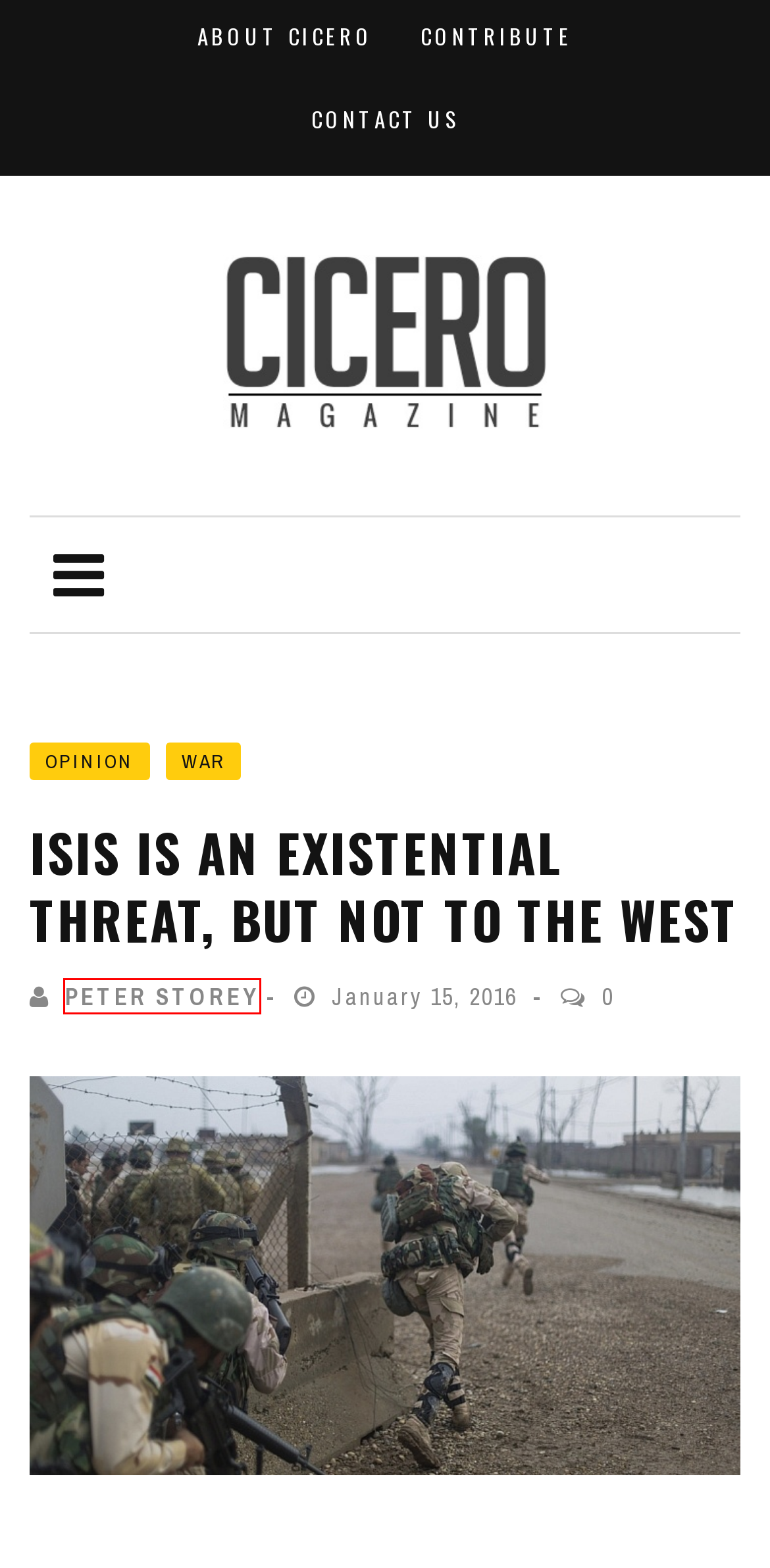You are given a screenshot of a webpage with a red rectangle bounding box around an element. Choose the best webpage description that matches the page after clicking the element in the bounding box. Here are the candidates:
A. January 15, 2016 - Cicero Magazine
B. Peter Storey, Author at Cicero Magazine
C. Contact - Cicero Magazine
D. opinion Archives - Cicero Magazine
E. About - Cicero Magazine
F. Contribute - Cicero Magazine
G. War Archives - Cicero Magazine
H. Cicero Magazine - Cicero Magazine

B